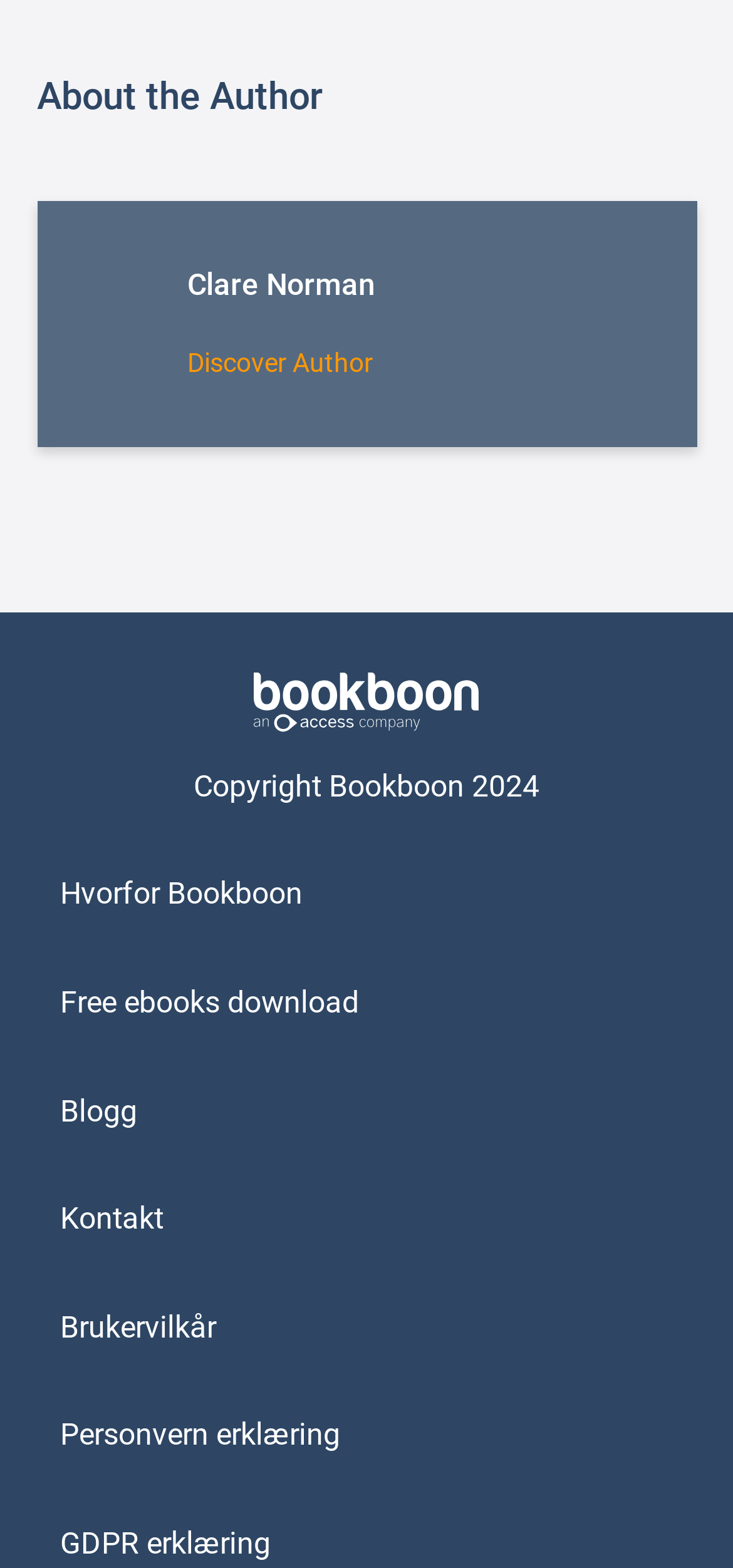What is the year of the copyright?
With the help of the image, please provide a detailed response to the question.

The StaticText element with the bounding box coordinates [0.264, 0.49, 0.736, 0.513] contains the text 'Copyright Bookboon 2024', indicating that the copyright year is 2024.